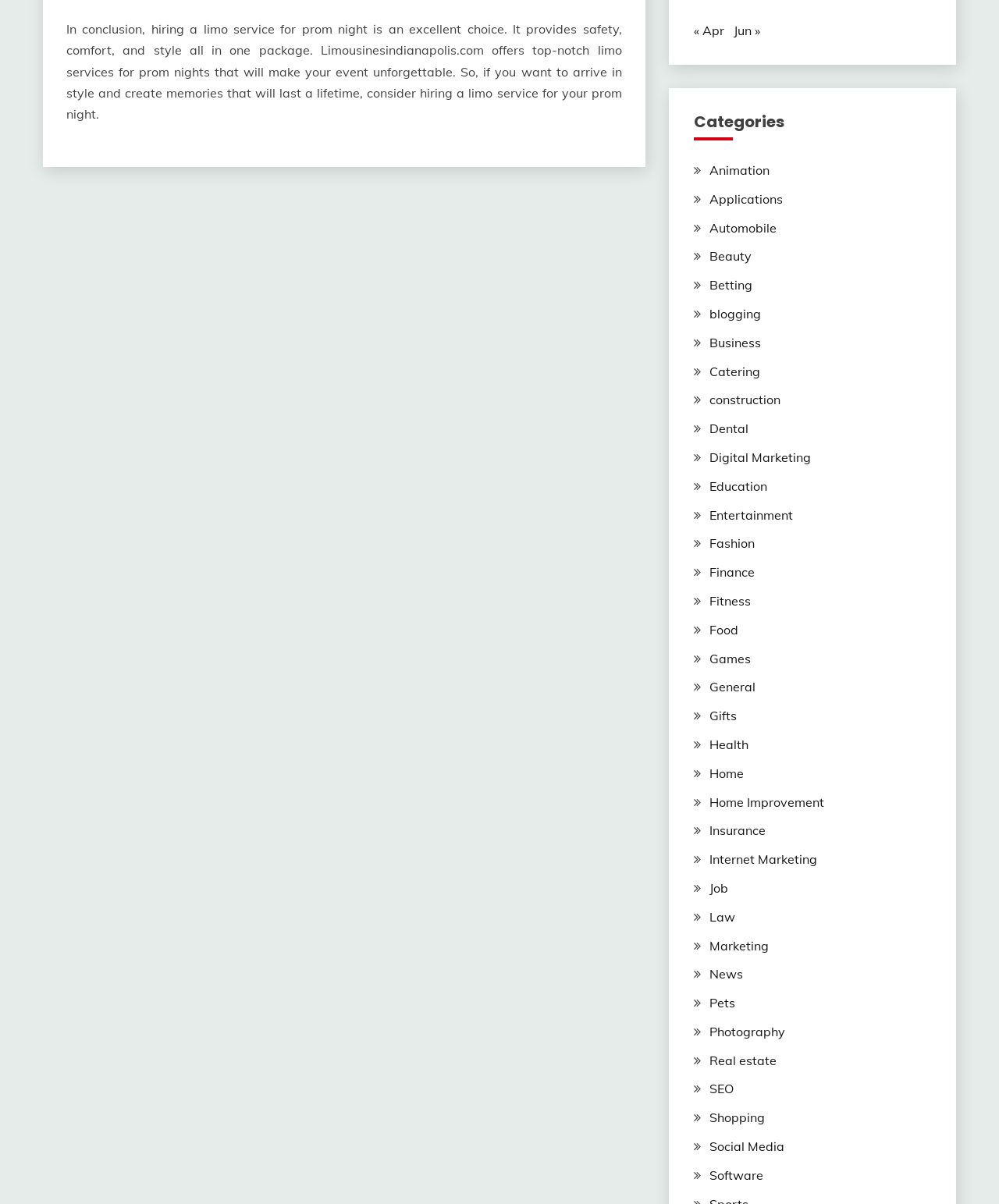From the image, can you give a detailed response to the question below:
What is the theme of the category 'Automobile'?

The theme of the category 'Automobile' is likely related to cars, as indicated by the link with text 'Automobile' under the 'Categories' heading.